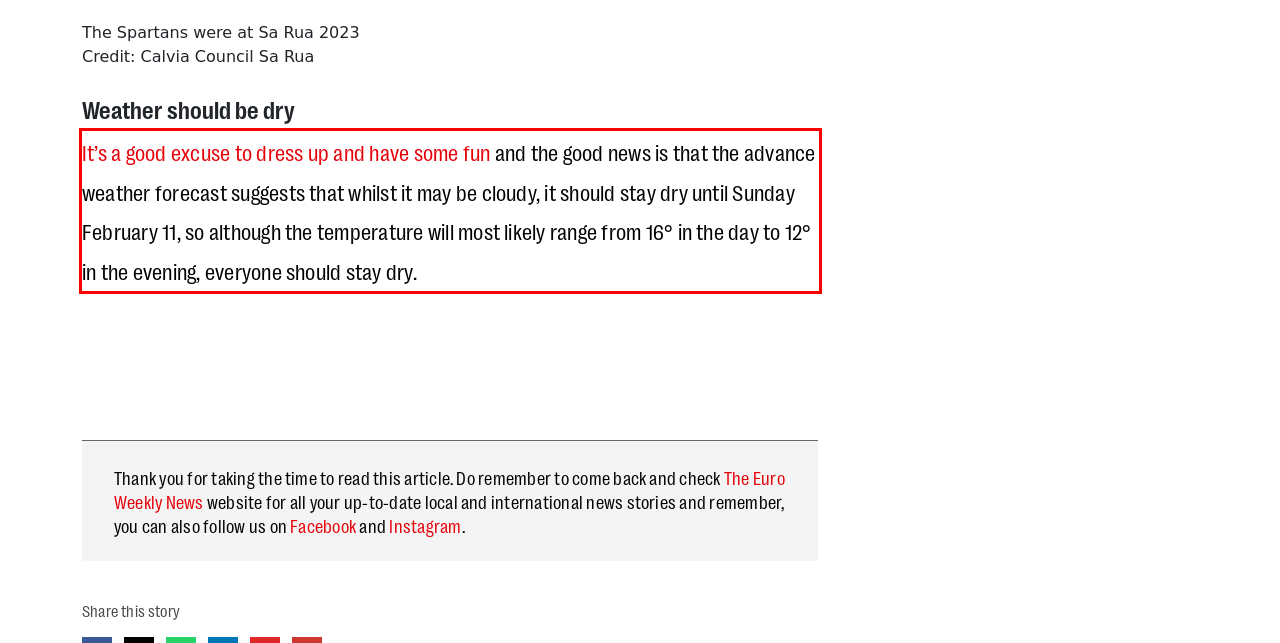Perform OCR on the text inside the red-bordered box in the provided screenshot and output the content.

It’s a good excuse to dress up and have some fun and the good news is that the advance weather forecast suggests that whilst it may be cloudy, it should stay dry until Sunday February 11, so although the temperature will most likely range from 16° in the day to 12° in the evening, everyone should stay dry.